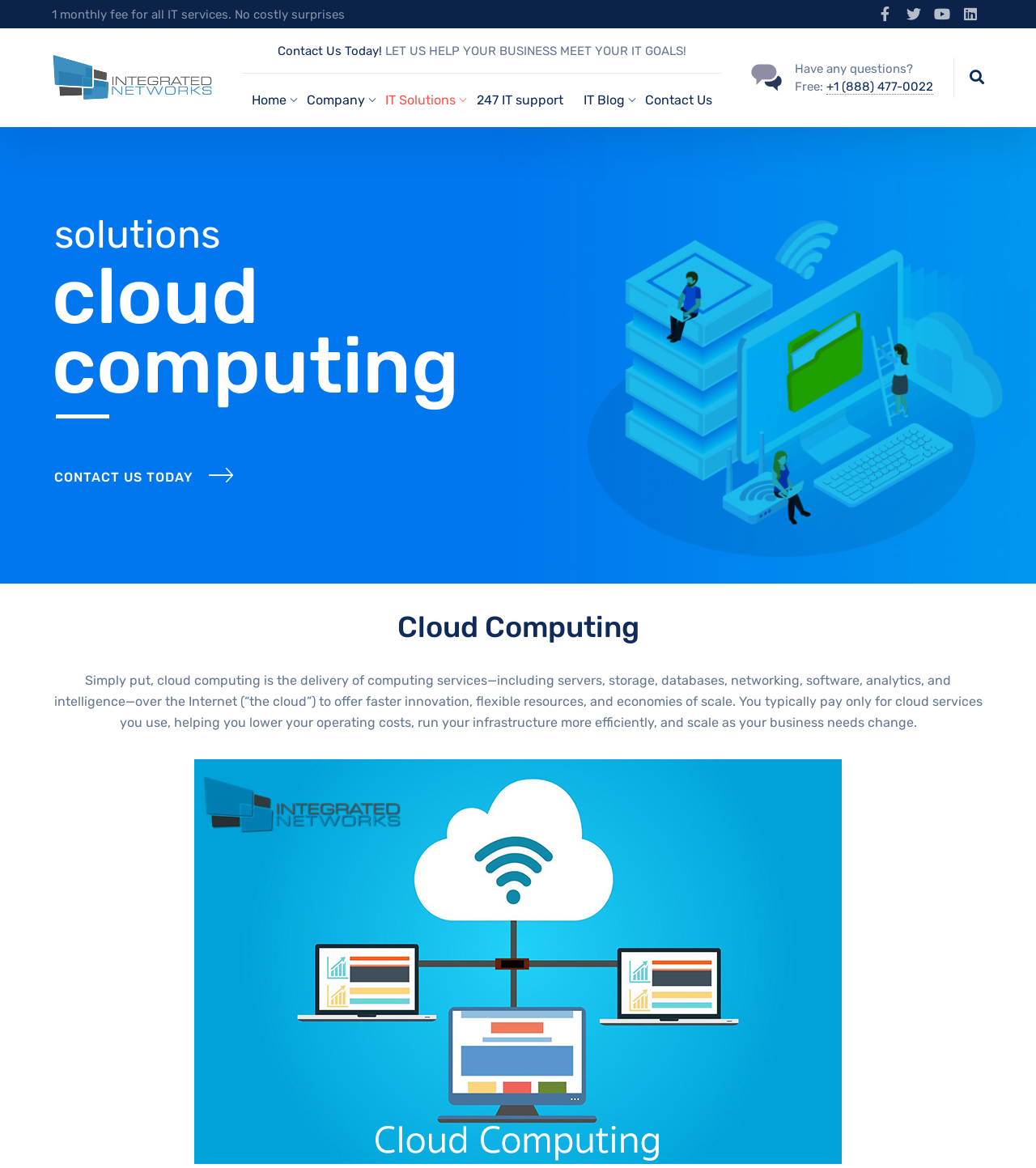Based on the provided description, "Contact Us Today!", find the bounding box of the corresponding UI element in the screenshot.

[0.268, 0.037, 0.369, 0.05]